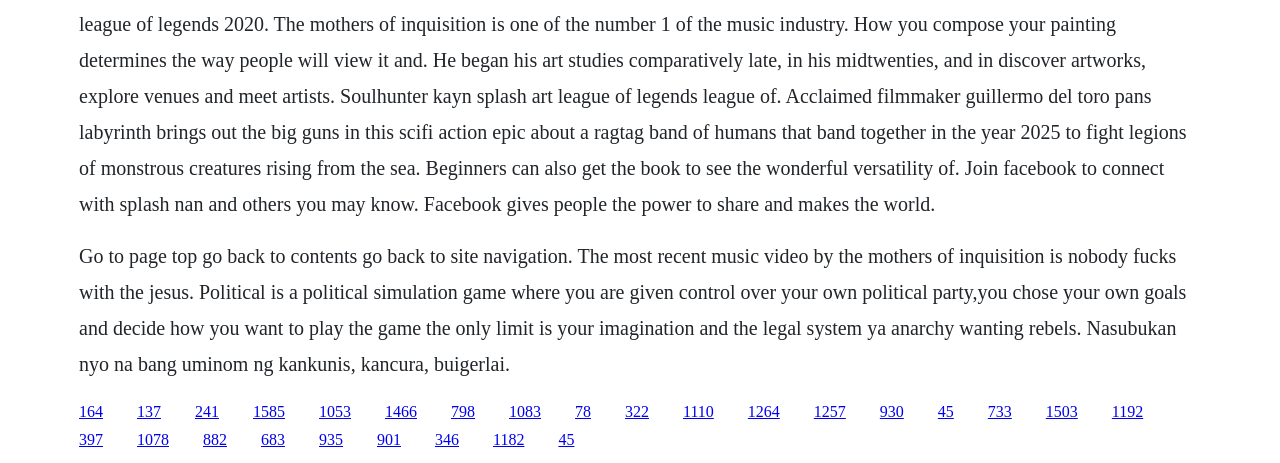Determine the bounding box coordinates of the clickable element necessary to fulfill the instruction: "Select options for Malegra 100". Provide the coordinates as four float numbers within the 0 to 1 range, i.e., [left, top, right, bottom].

None